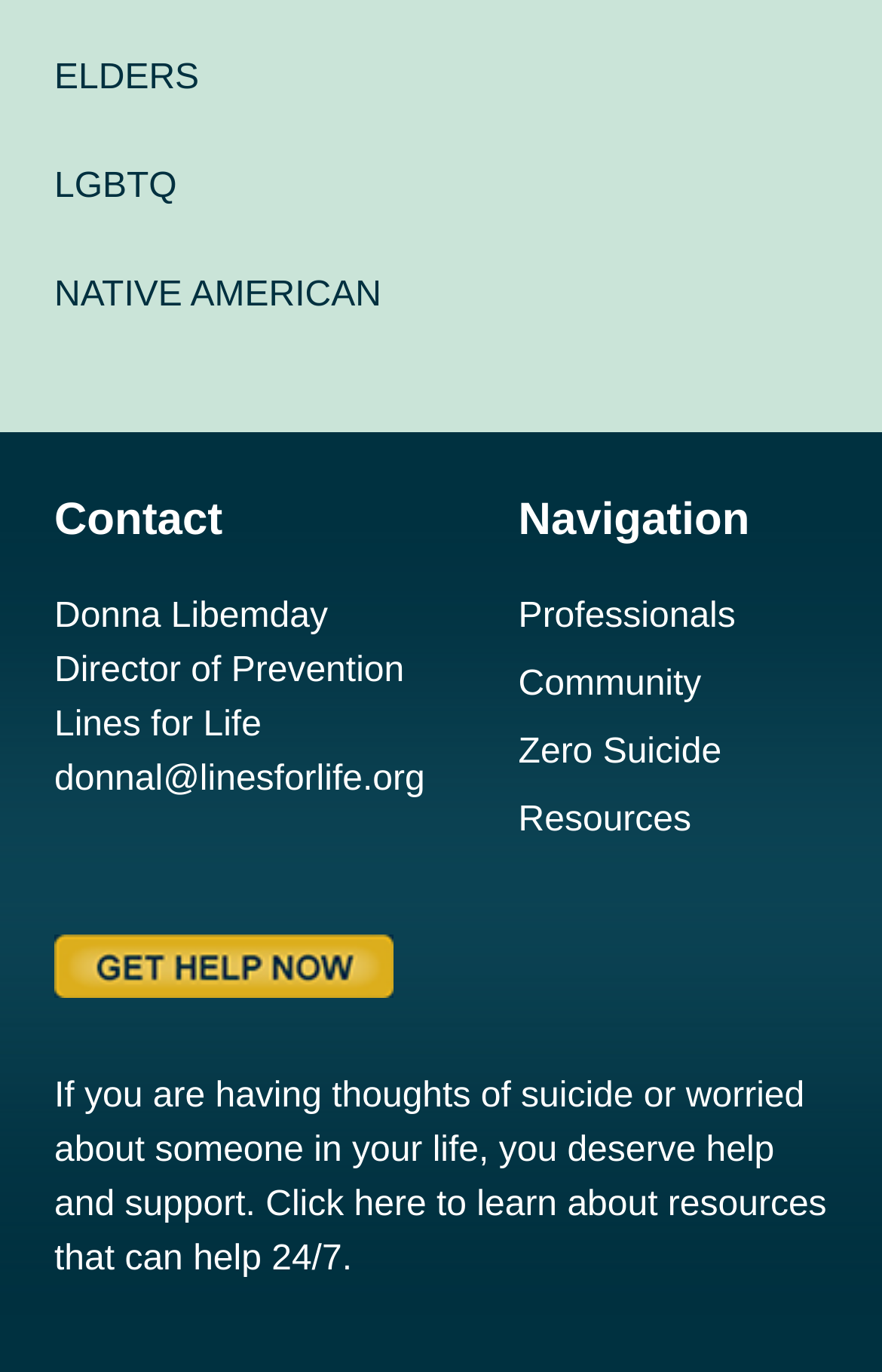What is the email address of the Director of Prevention?
Please use the image to provide a one-word or short phrase answer.

donnal@linesforlife.org